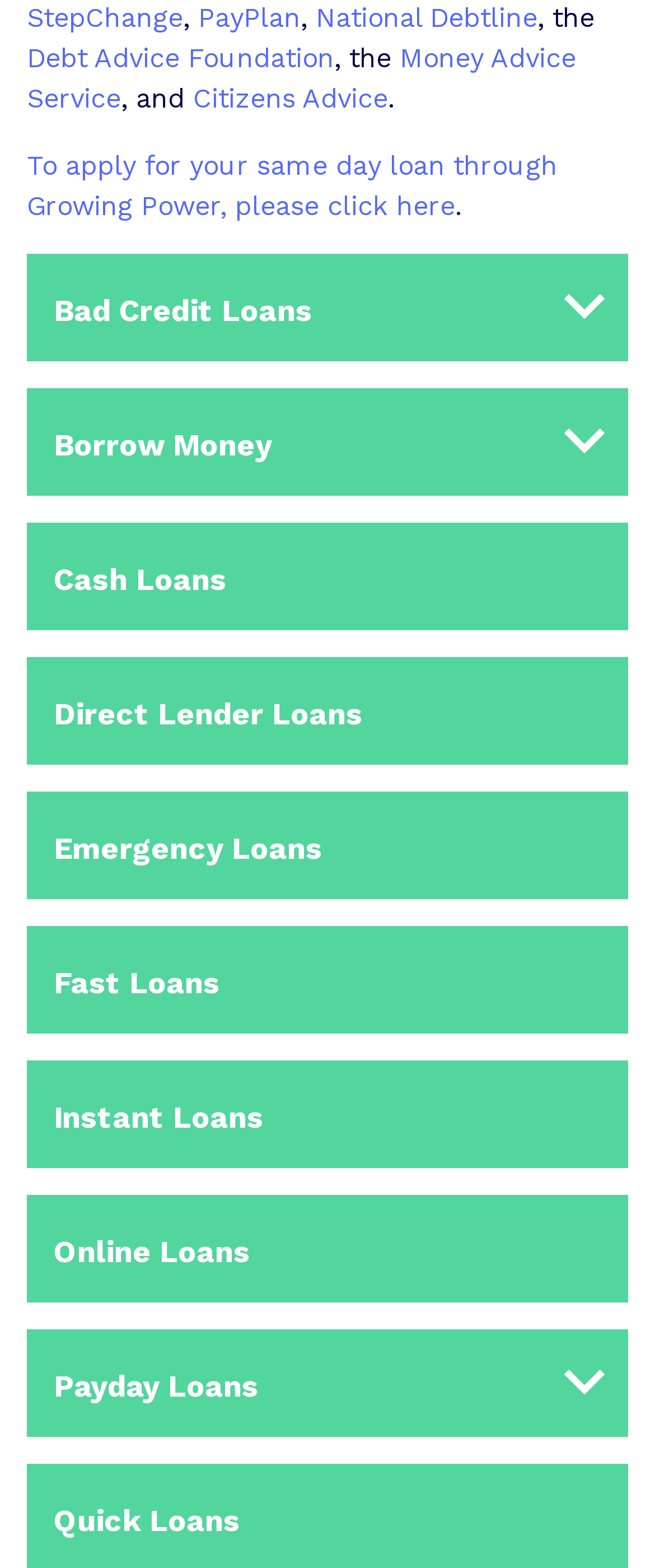Based on the image, please respond to the question with as much detail as possible:
How many loan options are available?

By examining the webpage, I can see that there are 9 loan options available, which are 'Bad Credit Loans', 'Borrow Money', 'Cash Loans', 'Direct Lender Loans', 'Emergency Loans', 'Fast Loans', 'Instant Loans', 'Online Loans', and 'Payday Loans'.